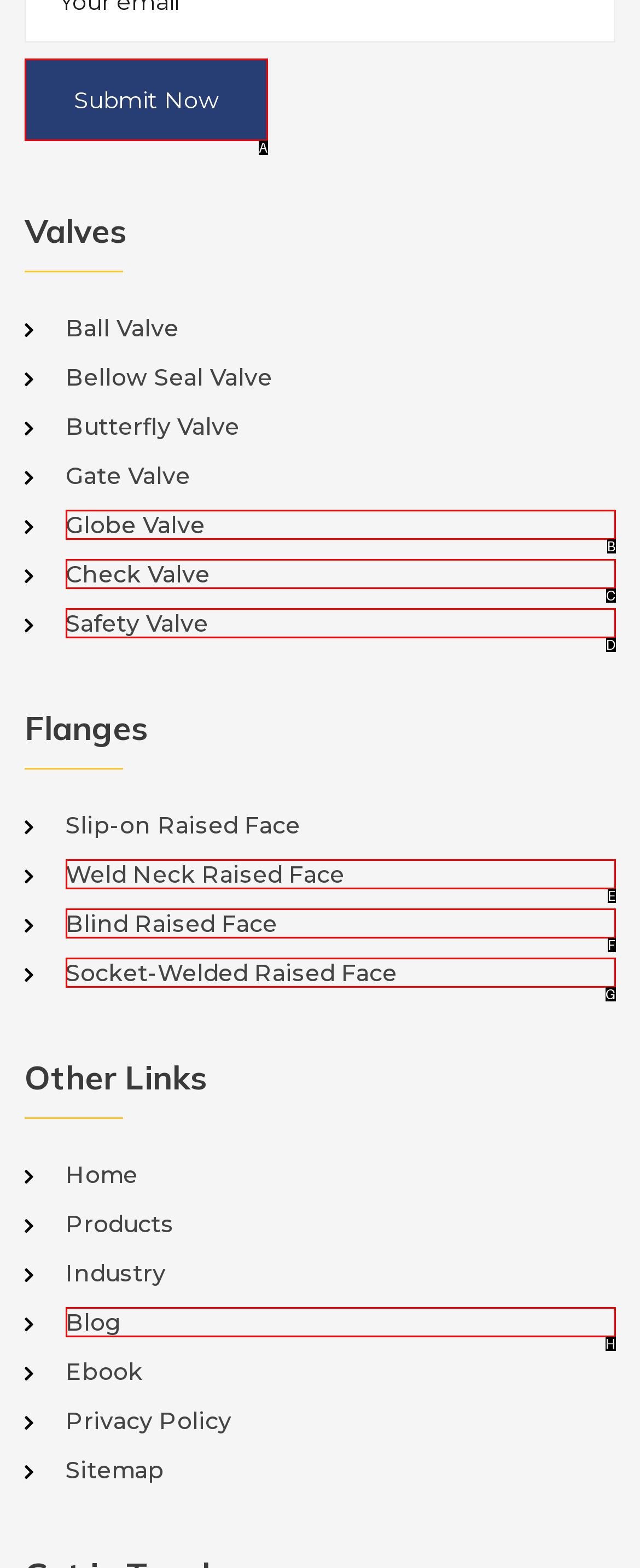Choose the HTML element that matches the description: Blind Raised Face
Reply with the letter of the correct option from the given choices.

F